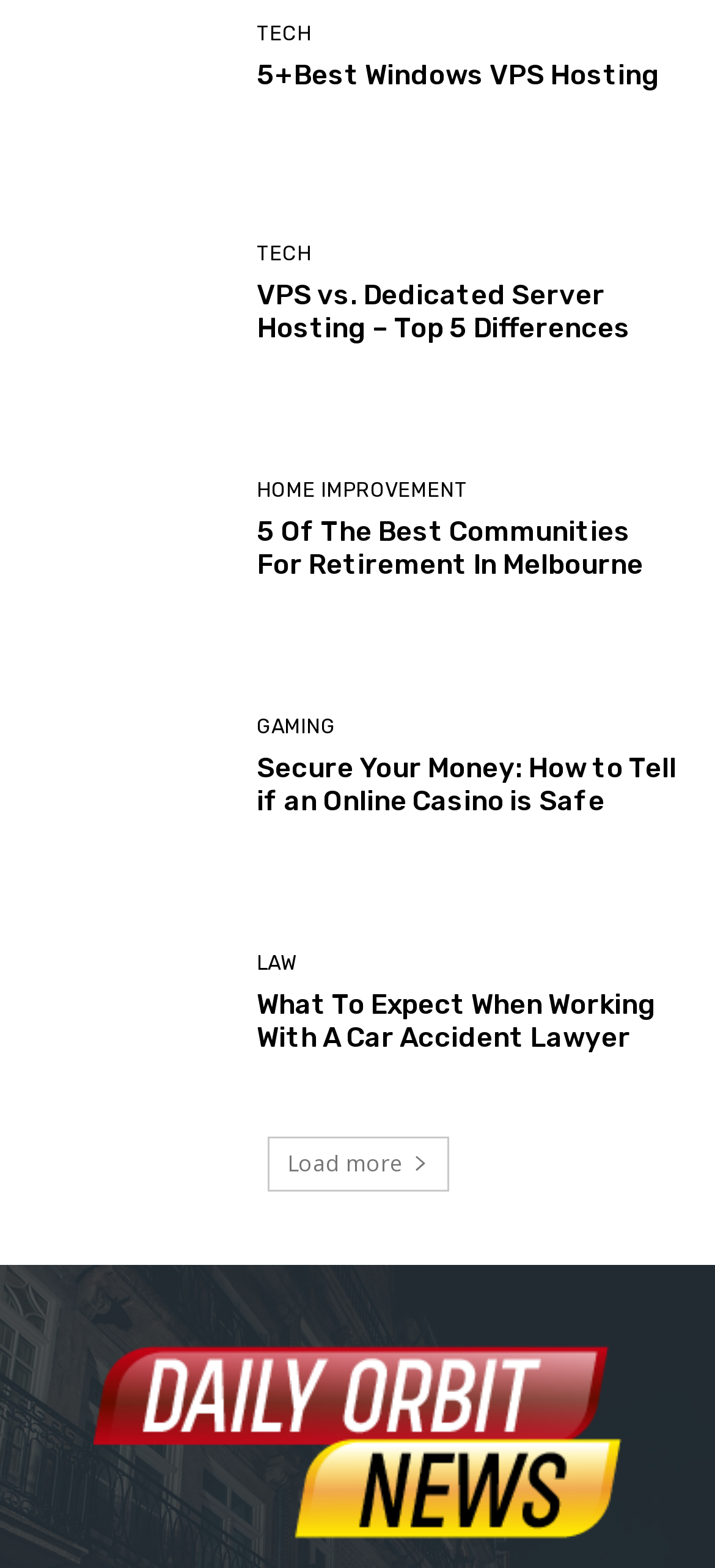Kindly determine the bounding box coordinates of the area that needs to be clicked to fulfill this instruction: "Visit the homepage".

[0.051, 0.854, 0.949, 0.988]